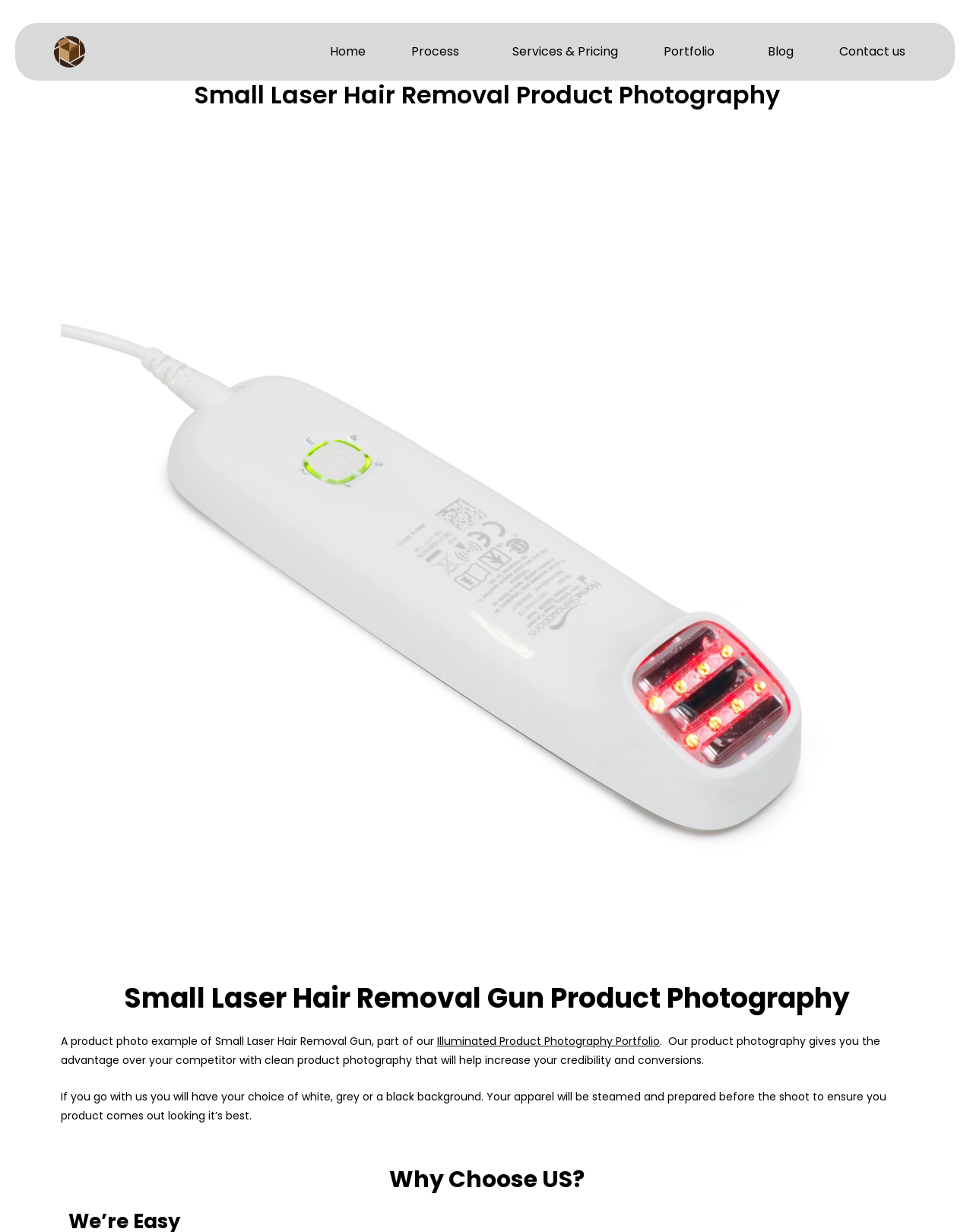Generate a comprehensive description of the contents of the webpage.

The webpage is about a product photography service, specifically showcasing a small laser hair removal gun. At the top left corner, there is a default logo image linked to the homepage. Next to it, there are navigation links to "Home", "Services & Pricing", "Portfolio", "Blog", and "Contact us". 

Below the navigation links, there is a large heading that reads "Small Laser Hair Removal Gun toronto product photography Small Laser Hair Removal Gun Product Photography". Below this heading, there is a large image of the small laser hair removal gun, taking up most of the page. 

To the right of the image, there is a block of text that describes the product photography service. The text explains that the service provides clean product photography that can increase credibility and conversions. It also mentions that clients have a choice of white, grey, or black background, and that the apparel will be steamed and prepared before the shoot to ensure it looks its best.

At the very bottom of the page, there is a heading that reads "Why Choose US?".